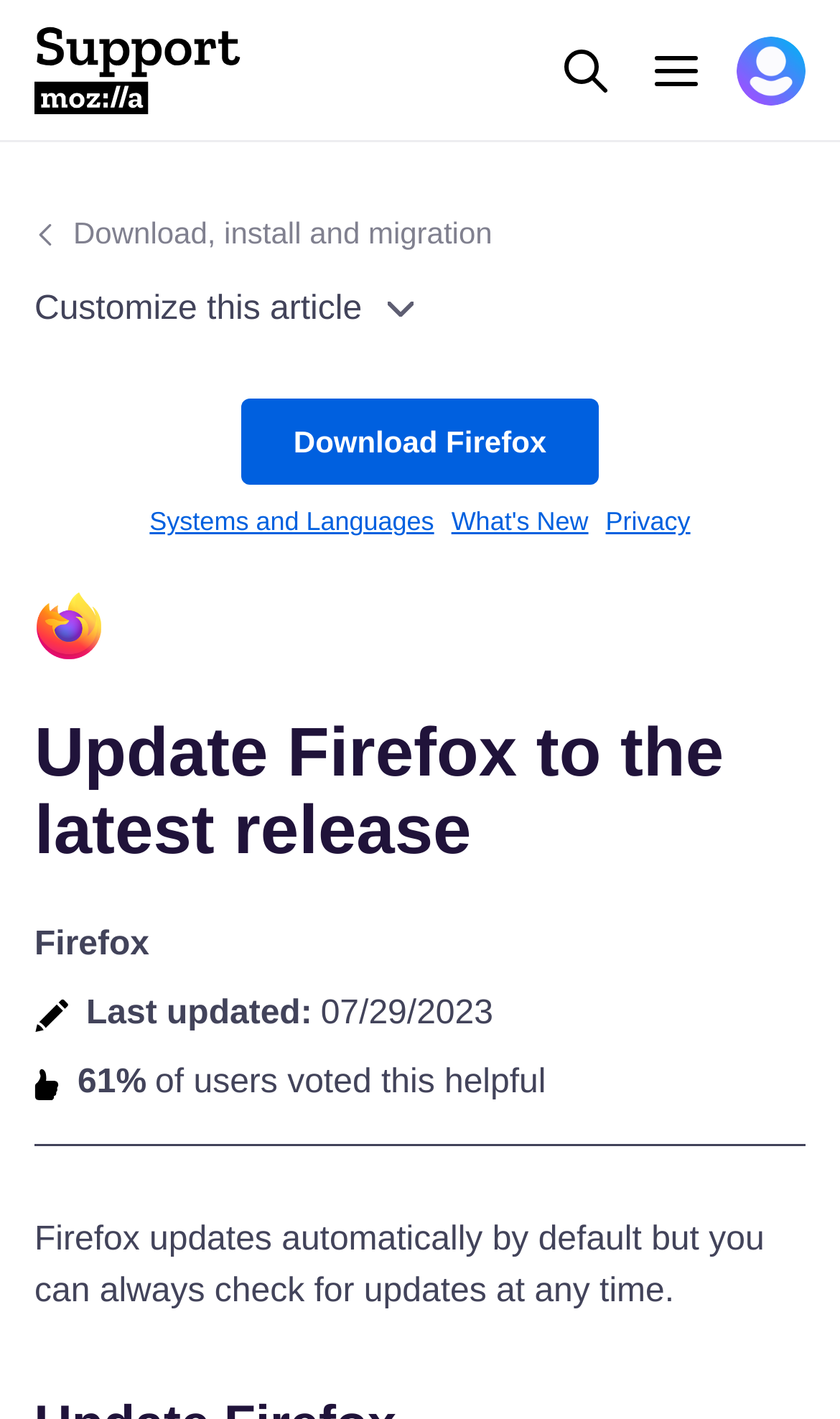Generate a thorough description of the webpage.

The webpage is about updating Firefox to the latest release. At the top left corner, there is a Mozilla Support Logo, which is an image linked to the Mozilla Support page. Next to it, there are three buttons: a search button, a menu button that controls the main navigation, and an avatar button for the user's profile navigation.

Below the top navigation bar, there is a link to "Download, install and migration" on the left side. On the right side, there is a complementary section that takes up most of the width. Within this section, there is a button to customize the article, a header section, and a main content area.

The header section contains several links, including "Firefox", "Download Firefox", "Systems and Languages", "What's New", and "Privacy". Below the header, there is a heading that reads "Update Firefox to the latest release". Next to the heading, there are two images and some static text that displays the last updated date and a user rating of 61%.

The main content area starts with a paragraph of text that explains how Firefox updates automatically by default but allows users to check for updates at any time.